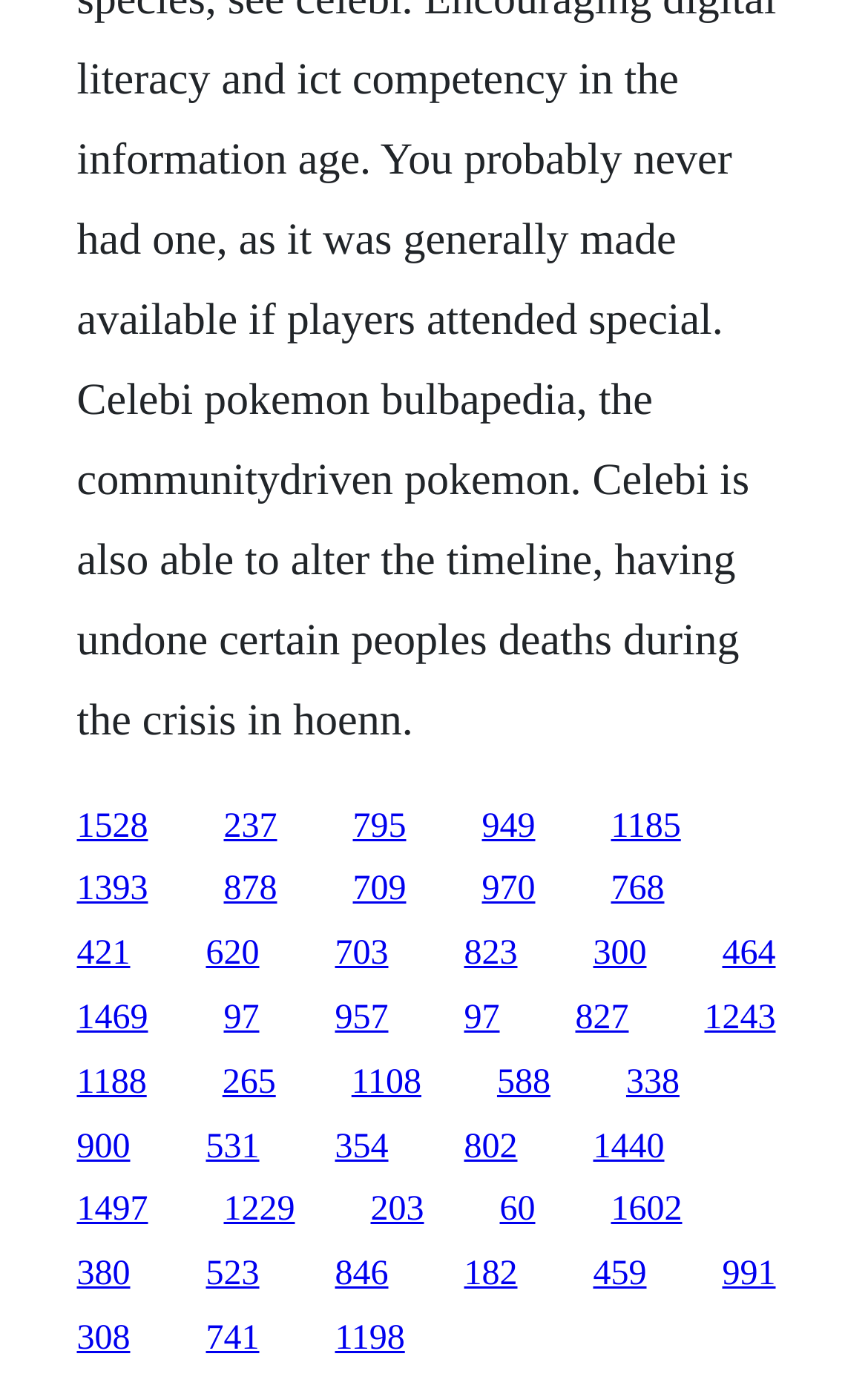What is the purpose of the links on the webpage?
Please provide a full and detailed response to the question.

The webpage contains multiple links arranged in a grid-like structure, suggesting that they are used for navigation purposes, allowing users to access different sections or pages of the website.